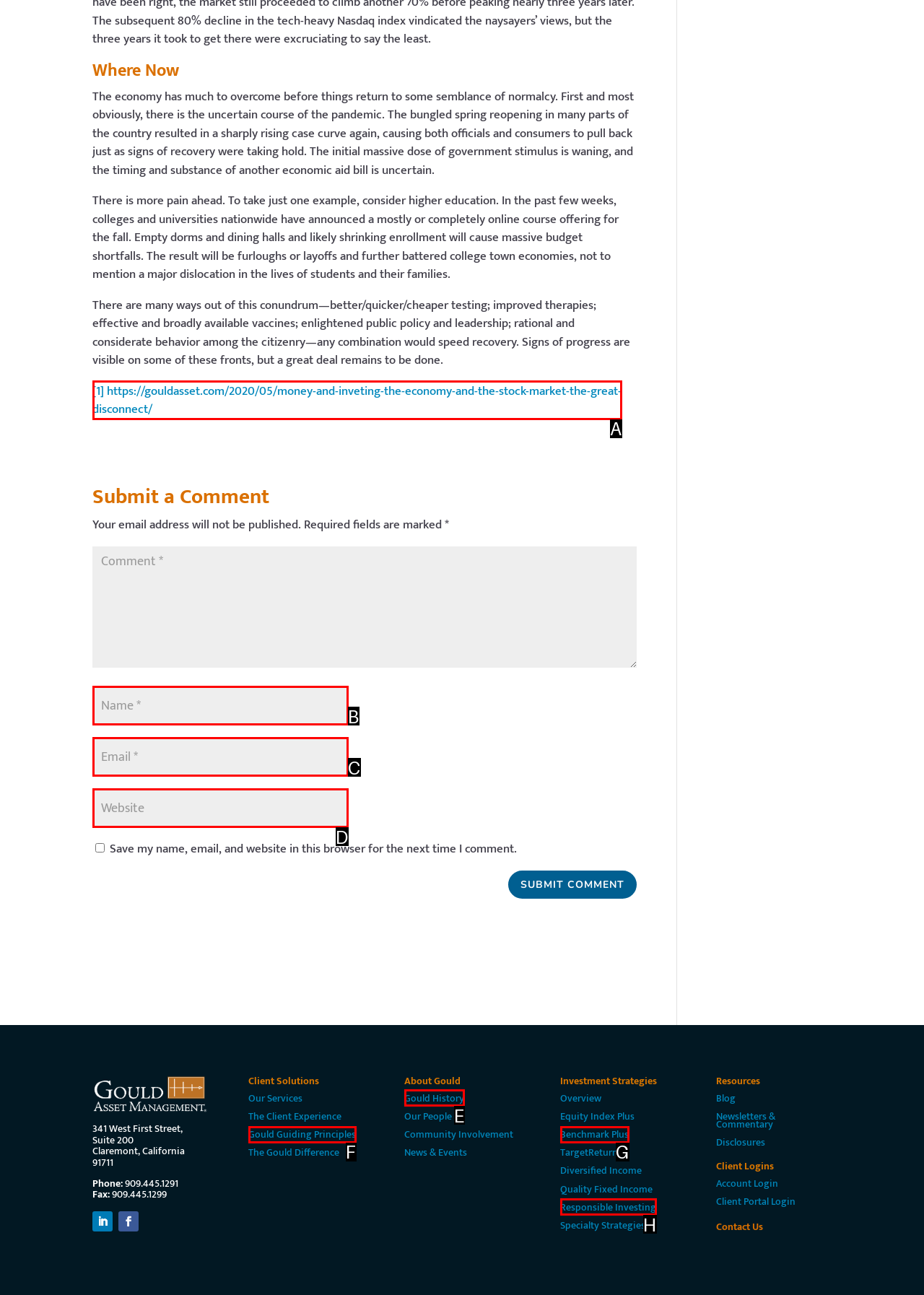Point out the HTML element I should click to achieve the following: Click on the link to read more about money and investing Reply with the letter of the selected element.

A